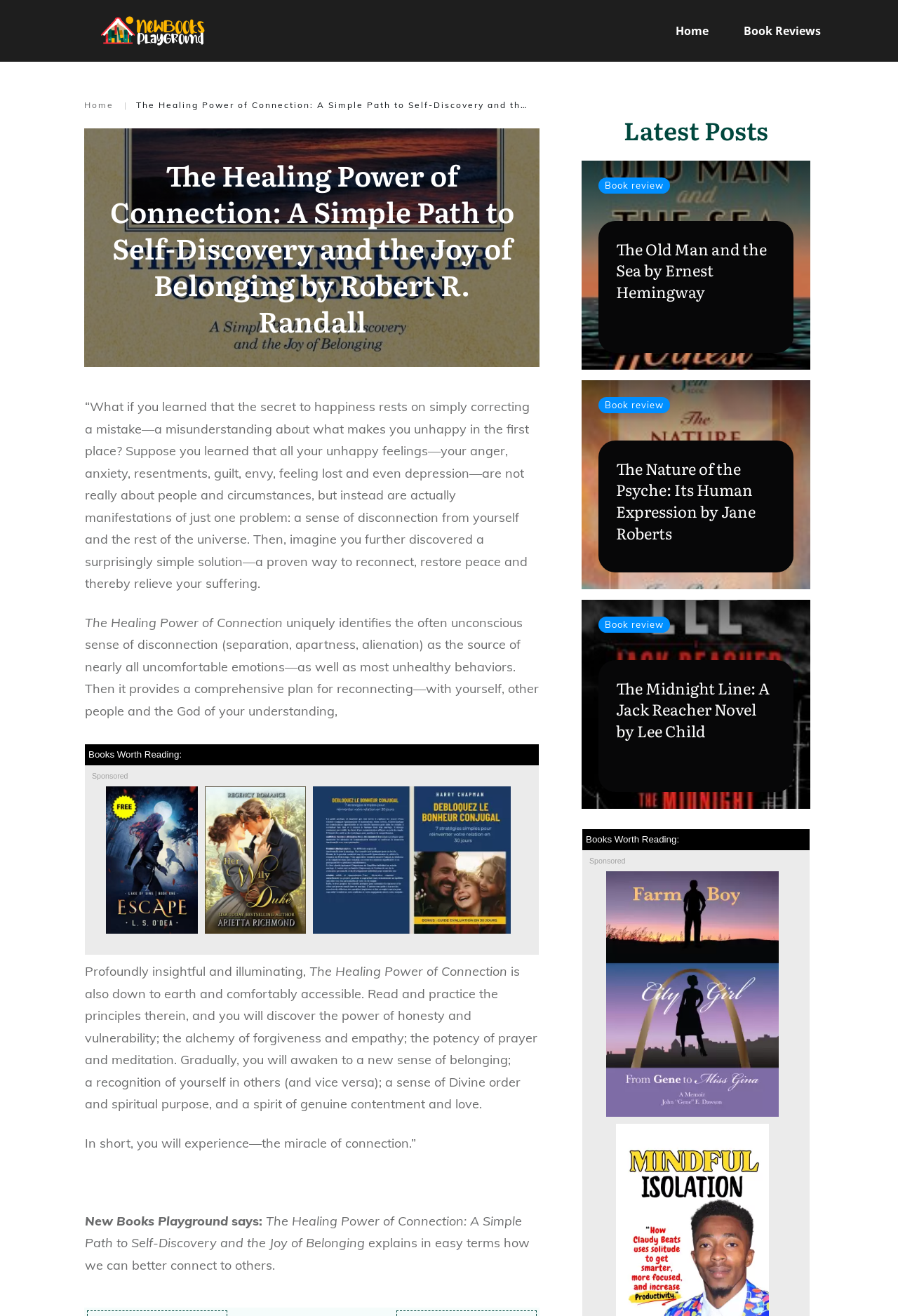Please identify the bounding box coordinates of the element's region that I should click in order to complete the following instruction: "Read the book review of 'The Old Man and the Sea by Ernest Hemingway'". The bounding box coordinates consist of four float numbers between 0 and 1, i.e., [left, top, right, bottom].

[0.686, 0.18, 0.854, 0.23]